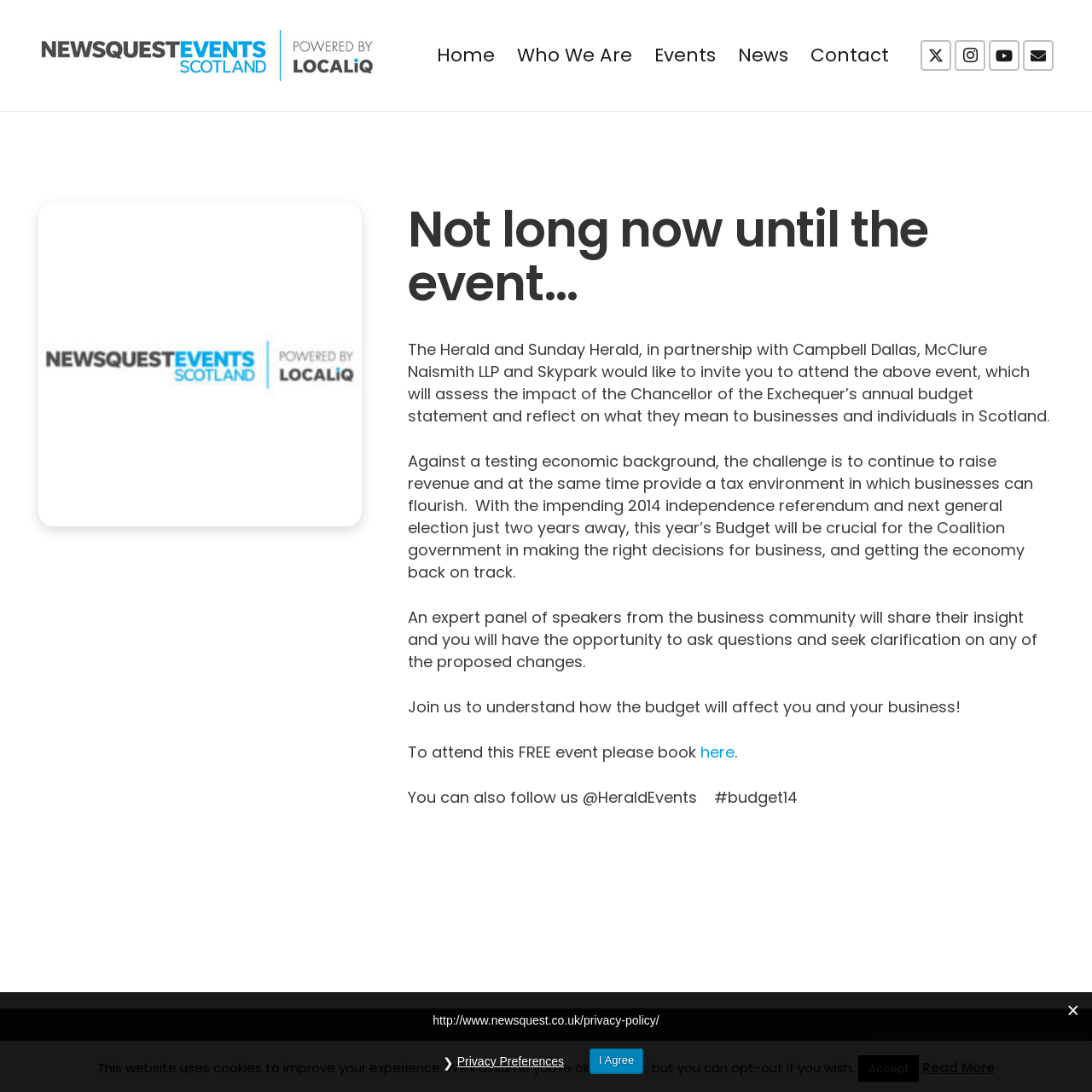Can you give a detailed response to the following question using the information from the image? What is the purpose of the event?

The purpose of the event is to understand how the budget will affect you and your business, as stated in the fourth paragraph of the main content, where it says 'Join us to understand how the budget will affect you and your business!'.